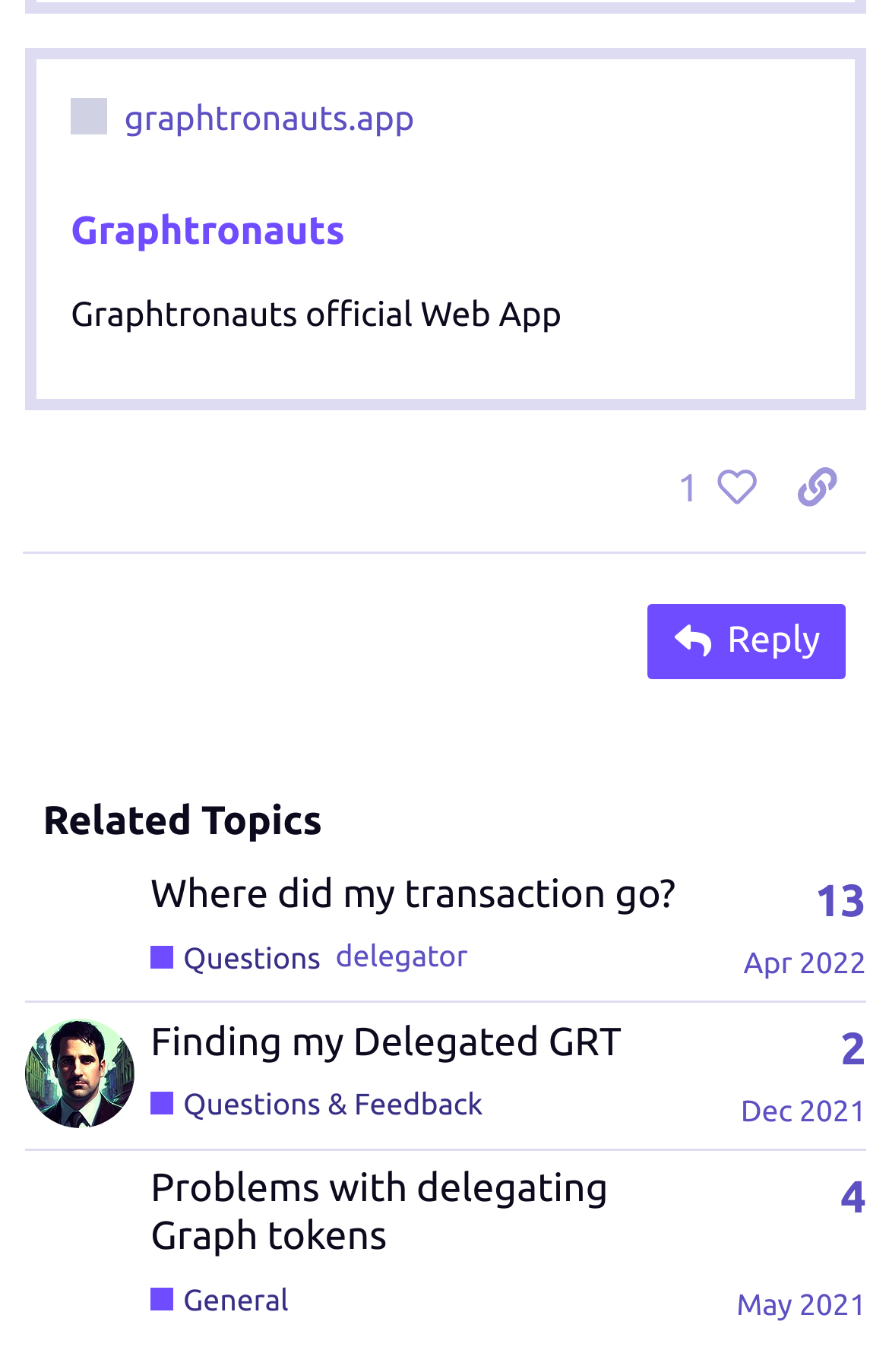Analyze the image and provide a detailed answer to the question: What is the name of the web app?

The name of the web app can be found in the heading element with the text 'Graphtronauts' which is a child of the article element.